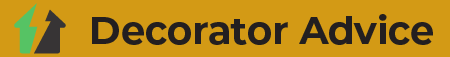What aspect of interior spaces is mentioned?
Answer the question with a single word or phrase by looking at the picture.

kitchen cabinets